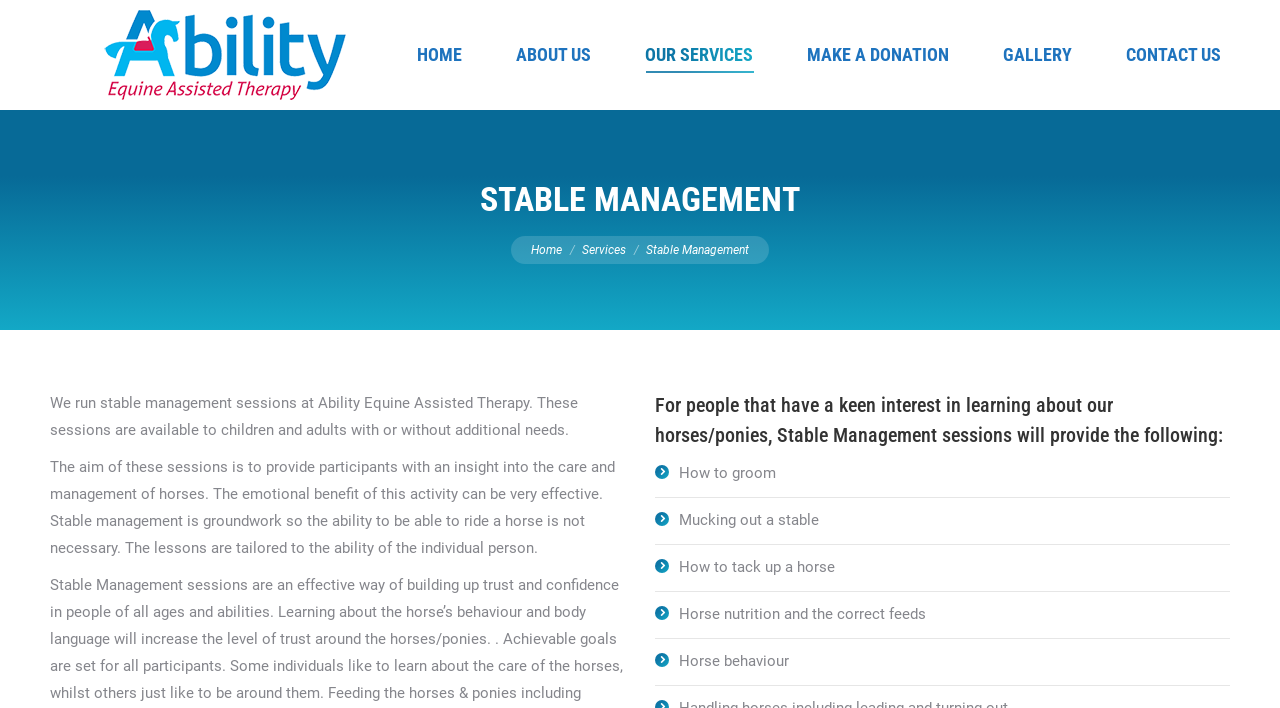Determine the bounding box coordinates of the clickable region to execute the instruction: "Click the HOME menu item". The coordinates should be four float numbers between 0 and 1, denoted as [left, top, right, bottom].

[0.314, 0.007, 0.368, 0.148]